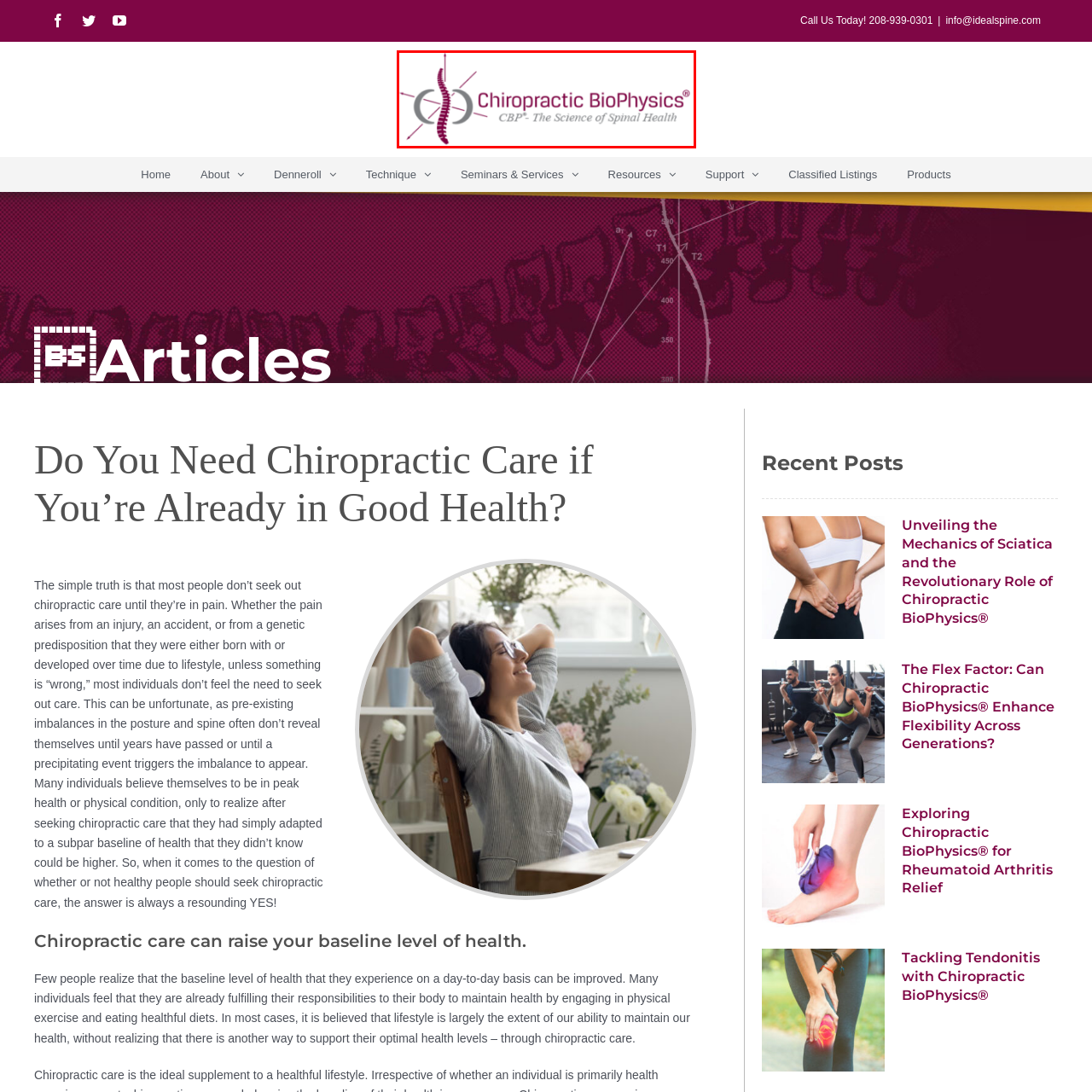What is at the center of the design?
Look closely at the image highlighted by the red bounding box and give a comprehensive answer to the question.

The caption states that 'Central to the design is an illustration of a spine, symbolizing the core of chiropractic care.' This indicates that the spine is the central element of the logo design.